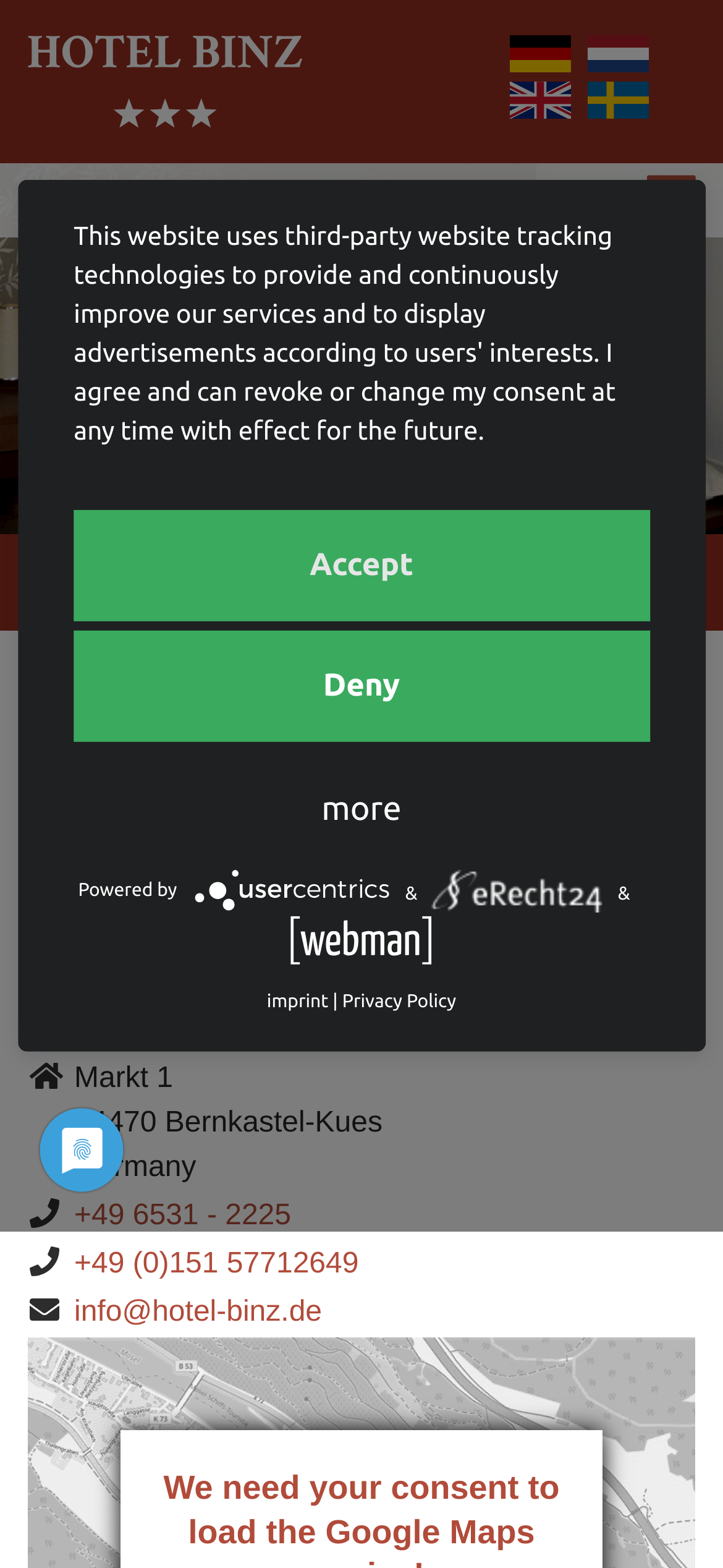Determine the bounding box coordinates of the region I should click to achieve the following instruction: "Call the hotel using the phone number". Ensure the bounding box coordinates are four float numbers between 0 and 1, i.e., [left, top, right, bottom].

[0.103, 0.766, 0.403, 0.786]